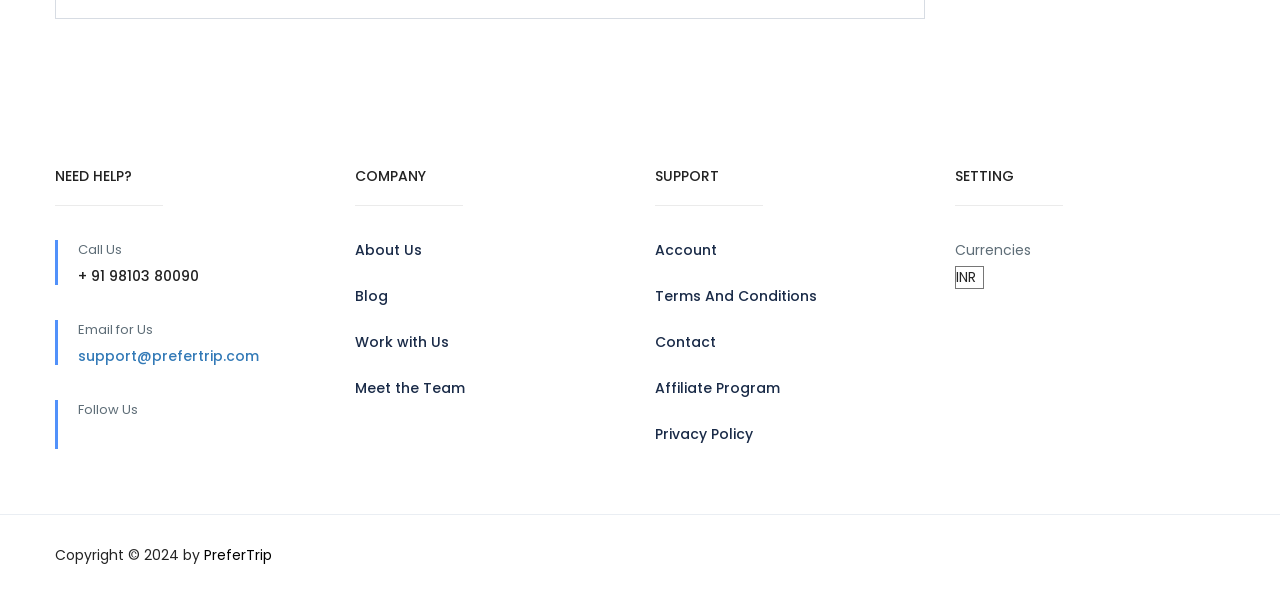What is the company name mentioned in the footer?
Please answer the question with as much detail as possible using the screenshot.

The company name can be found in the footer section, which is a static text element with the copyright symbol and the company name 'PreferTrip'.